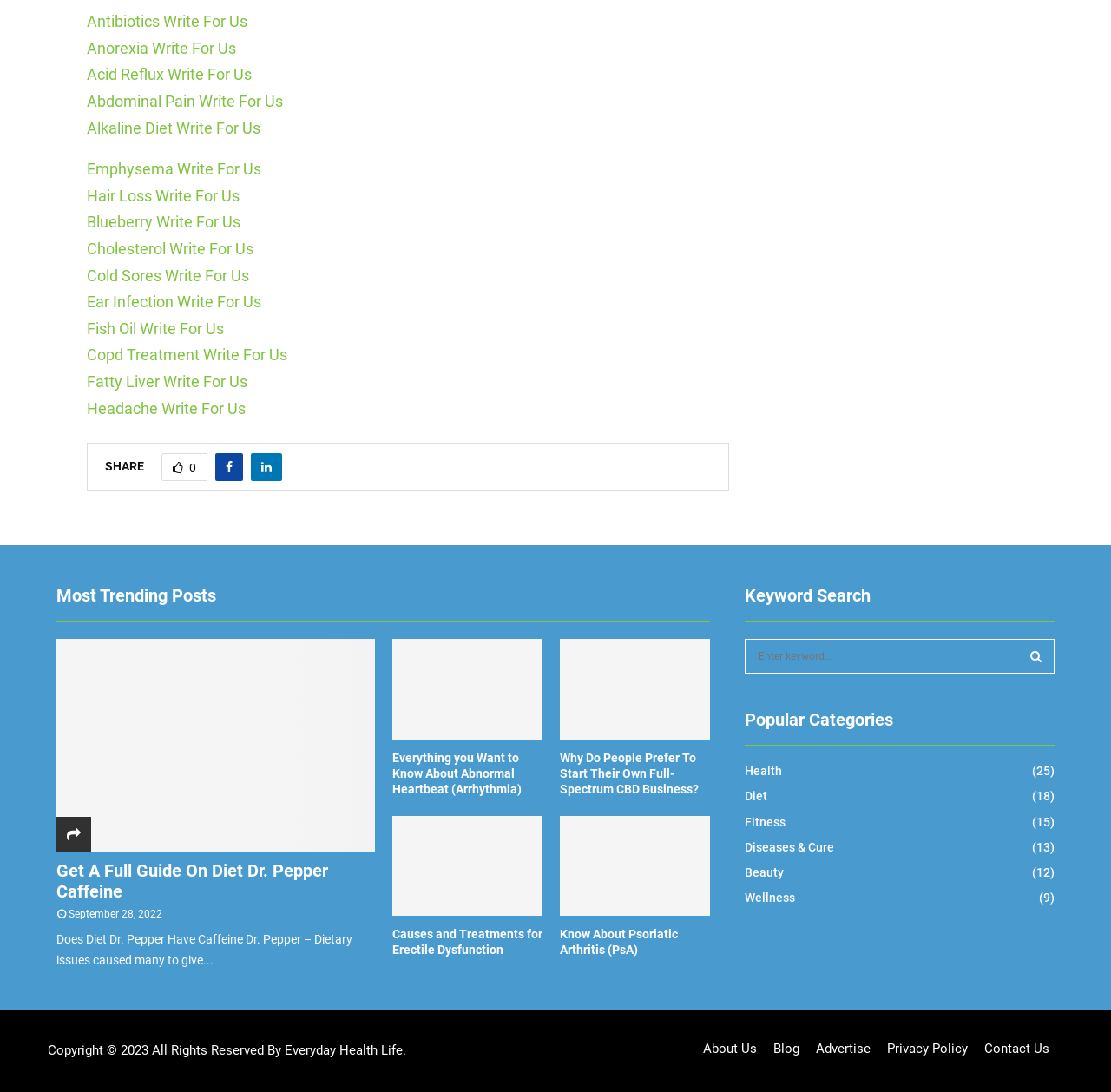Identify the bounding box coordinates necessary to click and complete the given instruction: "Contact Us".

[0.886, 0.952, 0.945, 0.97]